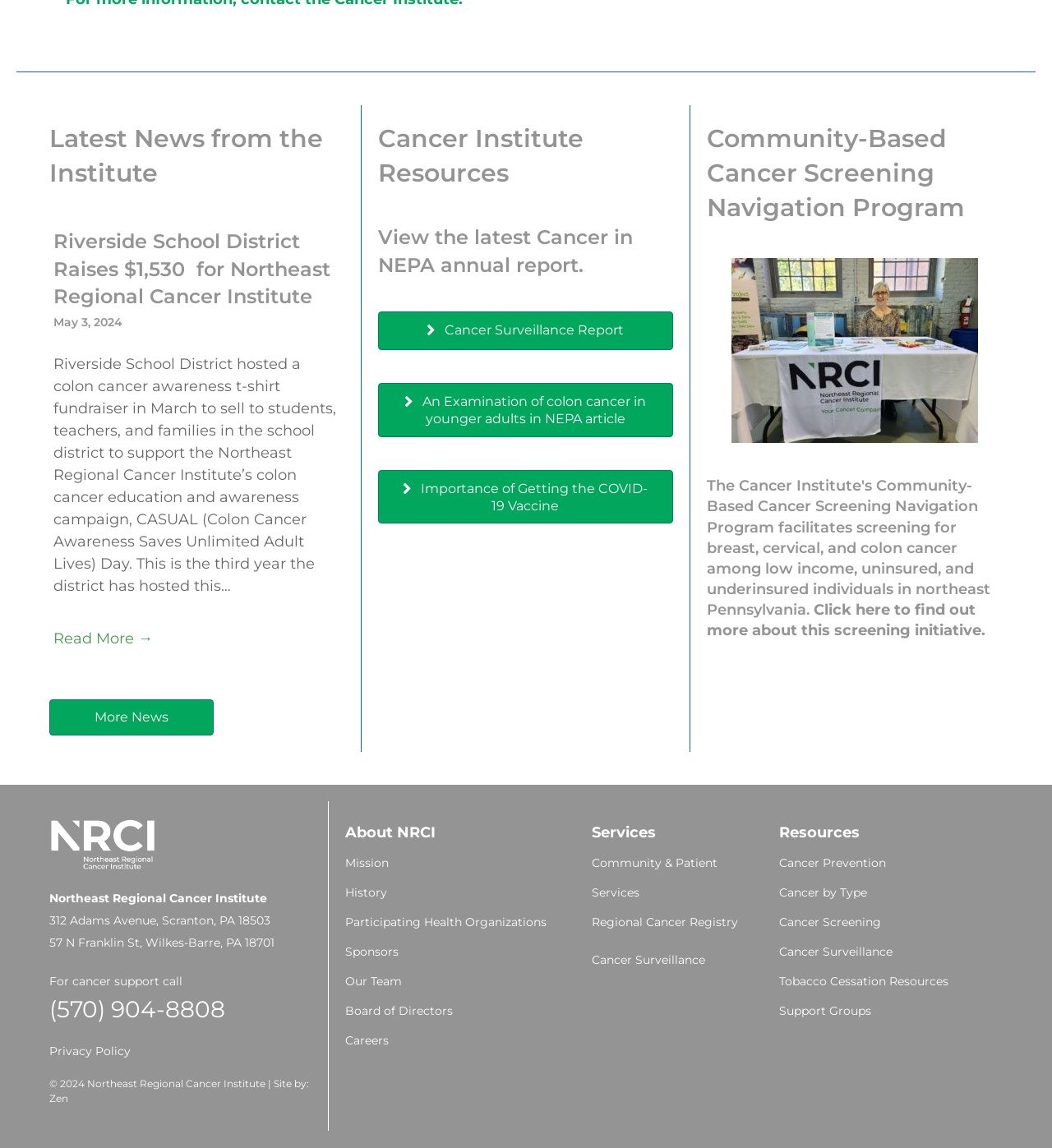Please find the bounding box coordinates of the clickable region needed to complete the following instruction: "Visit the About NRCI page". The bounding box coordinates must consist of four float numbers between 0 and 1, i.e., [left, top, right, bottom].

[0.328, 0.717, 0.414, 0.733]